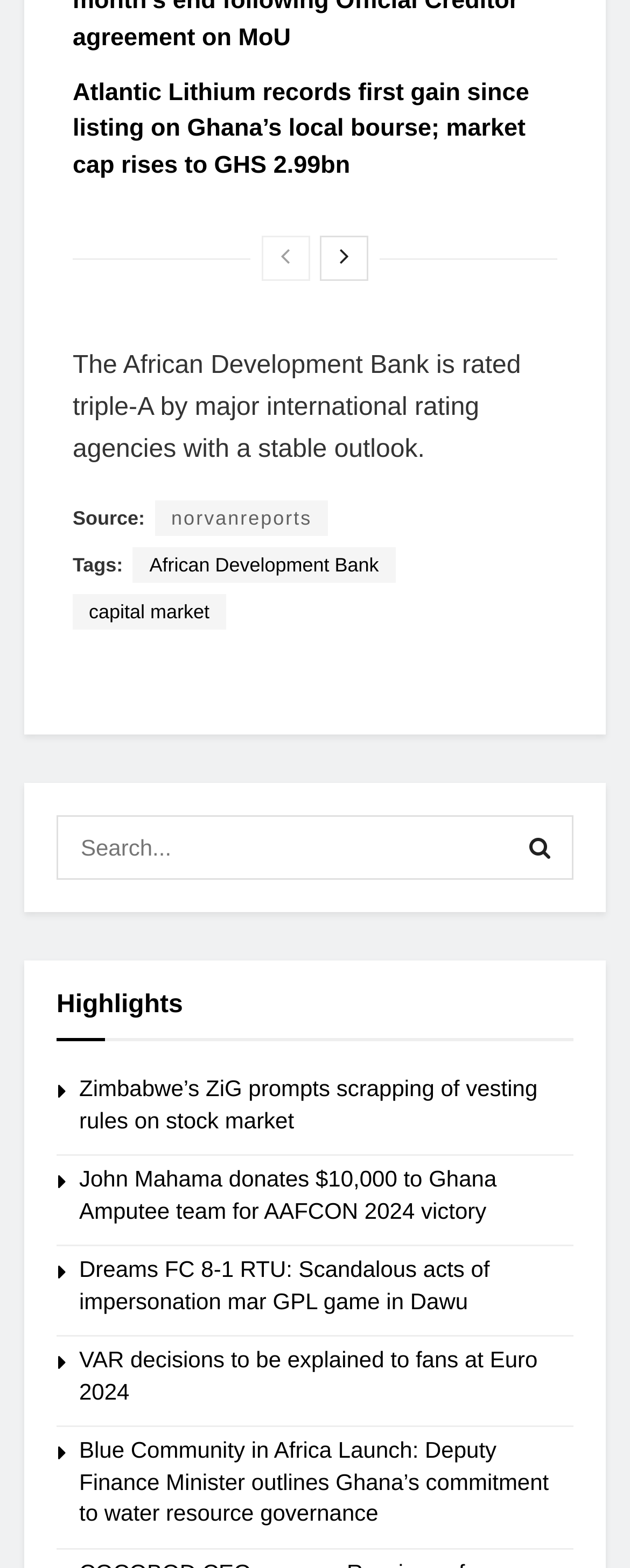Find the bounding box coordinates for the area that must be clicked to perform this action: "Read article about Blue Community in Africa Launch".

[0.126, 0.915, 0.897, 0.976]